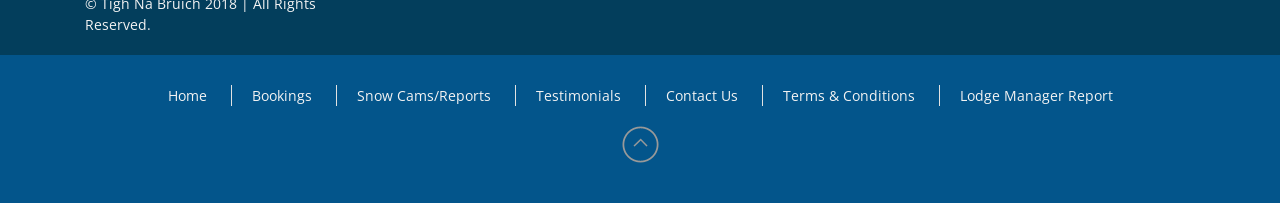Indicate the bounding box coordinates of the element that must be clicked to execute the instruction: "check snow cams and reports". The coordinates should be given as four float numbers between 0 and 1, i.e., [left, top, right, bottom].

[0.279, 0.425, 0.383, 0.518]